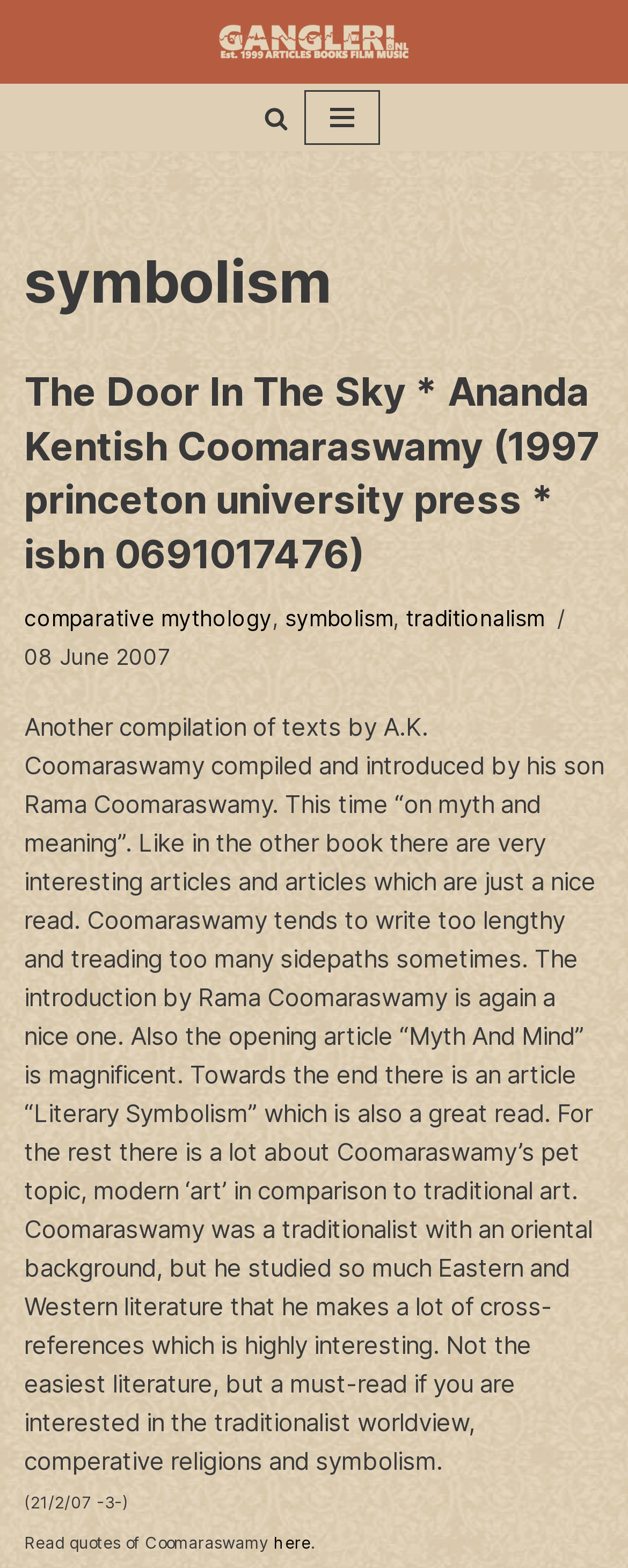Could you specify the bounding box coordinates for the clickable section to complete the following instruction: "Select the 'NEWS' menu item"?

None